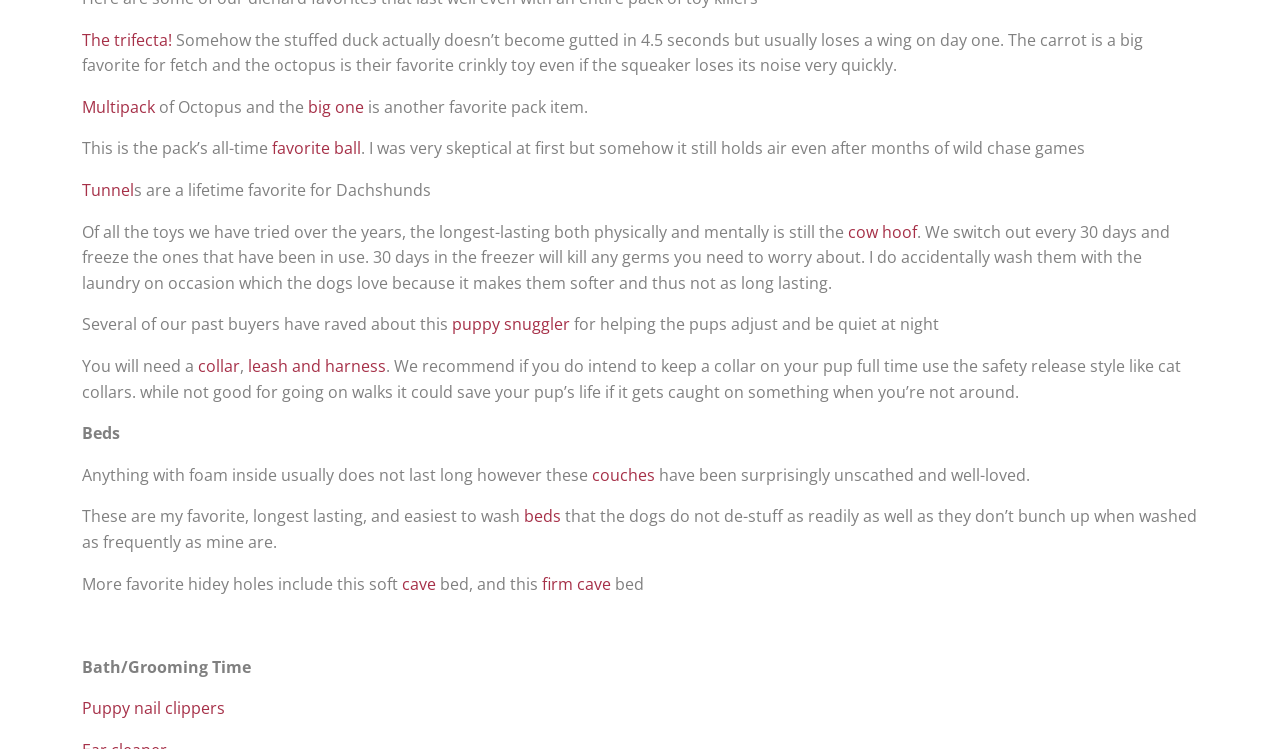Identify the bounding box coordinates of the region that needs to be clicked to carry out this instruction: "Get information about puppy nail clippers". Provide these coordinates as four float numbers ranging from 0 to 1, i.e., [left, top, right, bottom].

[0.064, 0.931, 0.176, 0.96]